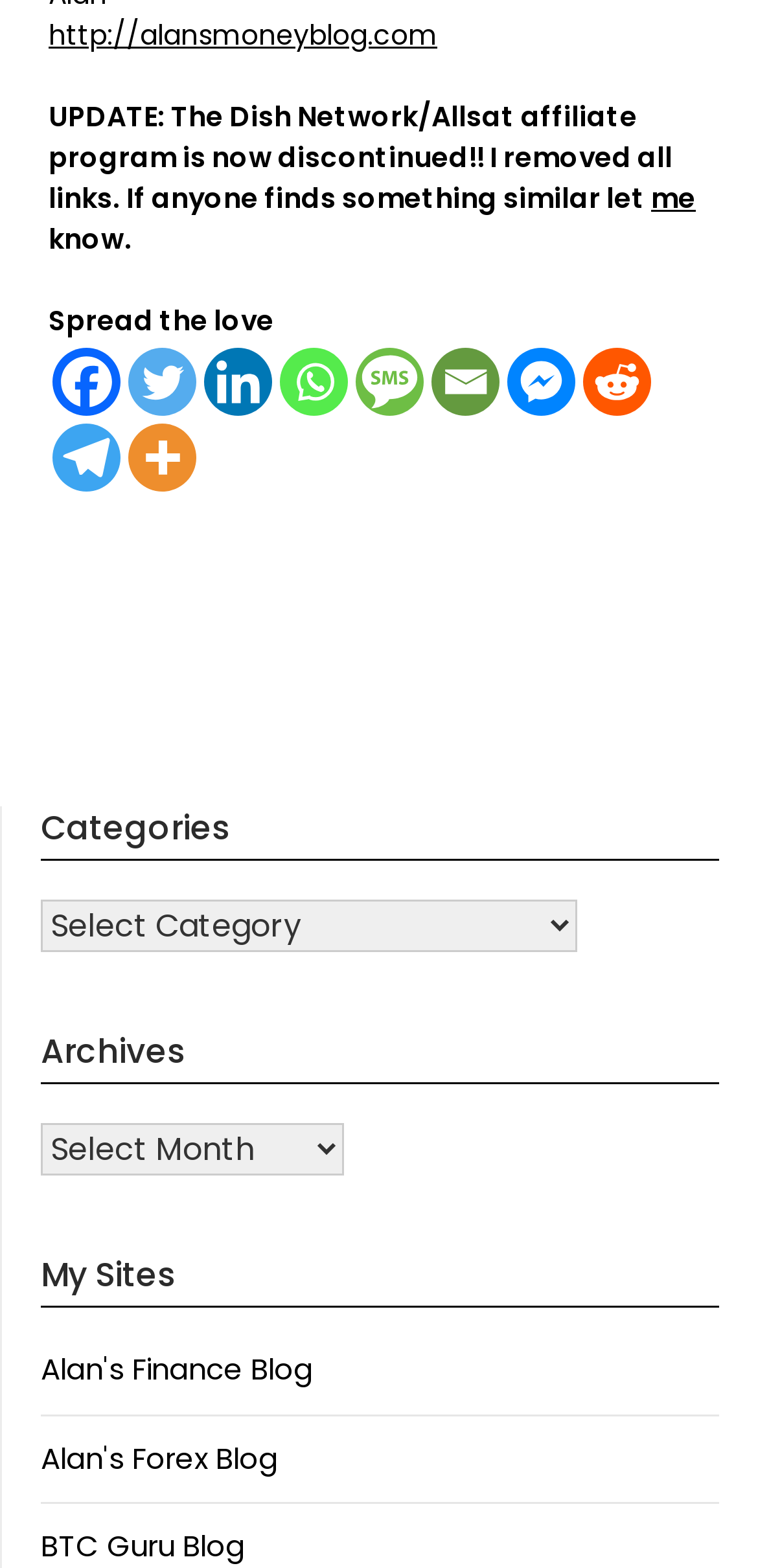Can you specify the bounding box coordinates for the region that should be clicked to fulfill this instruction: "visit Alan's Finance Blog".

[0.054, 0.86, 0.413, 0.886]